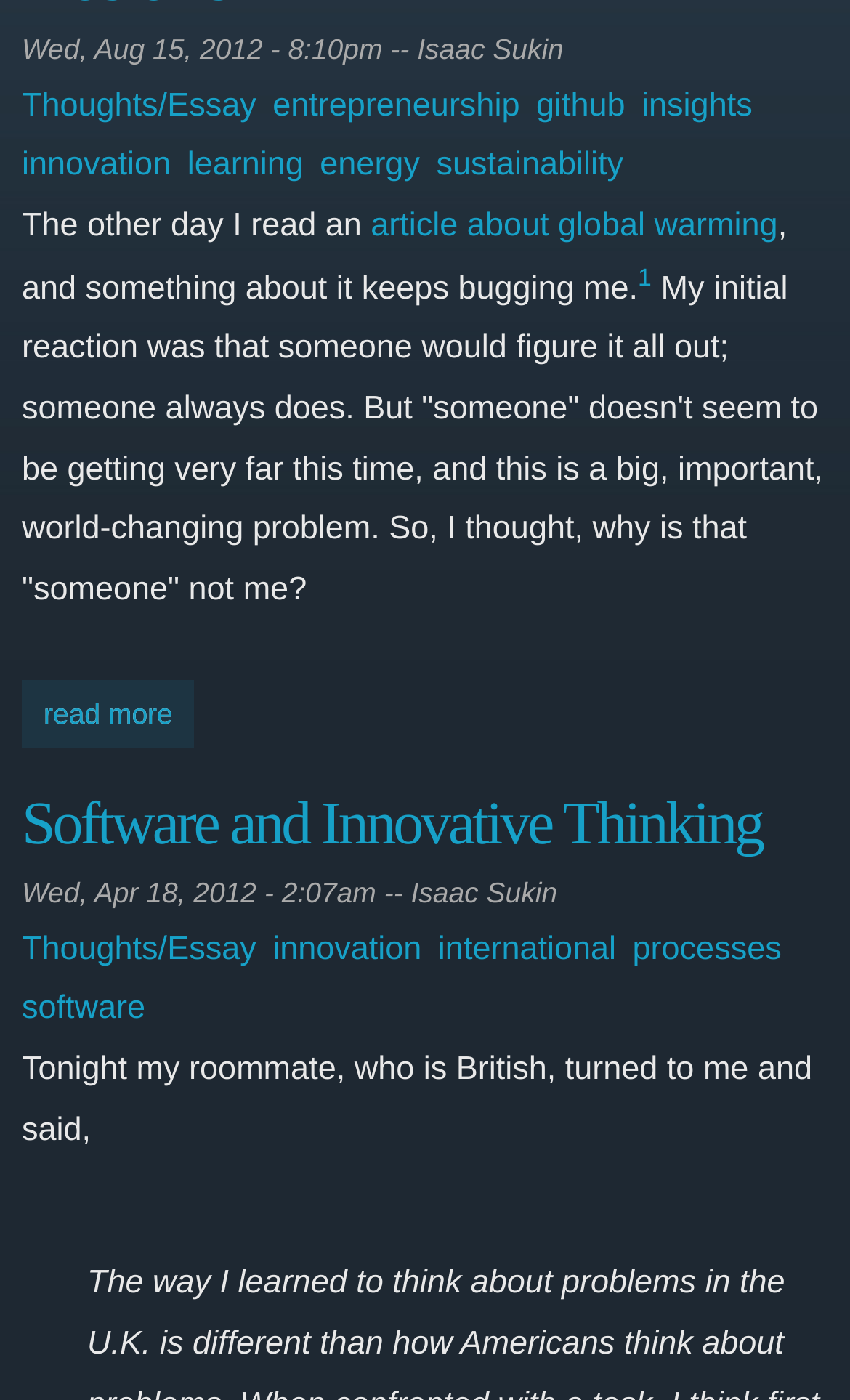Give the bounding box coordinates for this UI element: "Menu". The coordinates should be four float numbers between 0 and 1, arranged as [left, top, right, bottom].

None